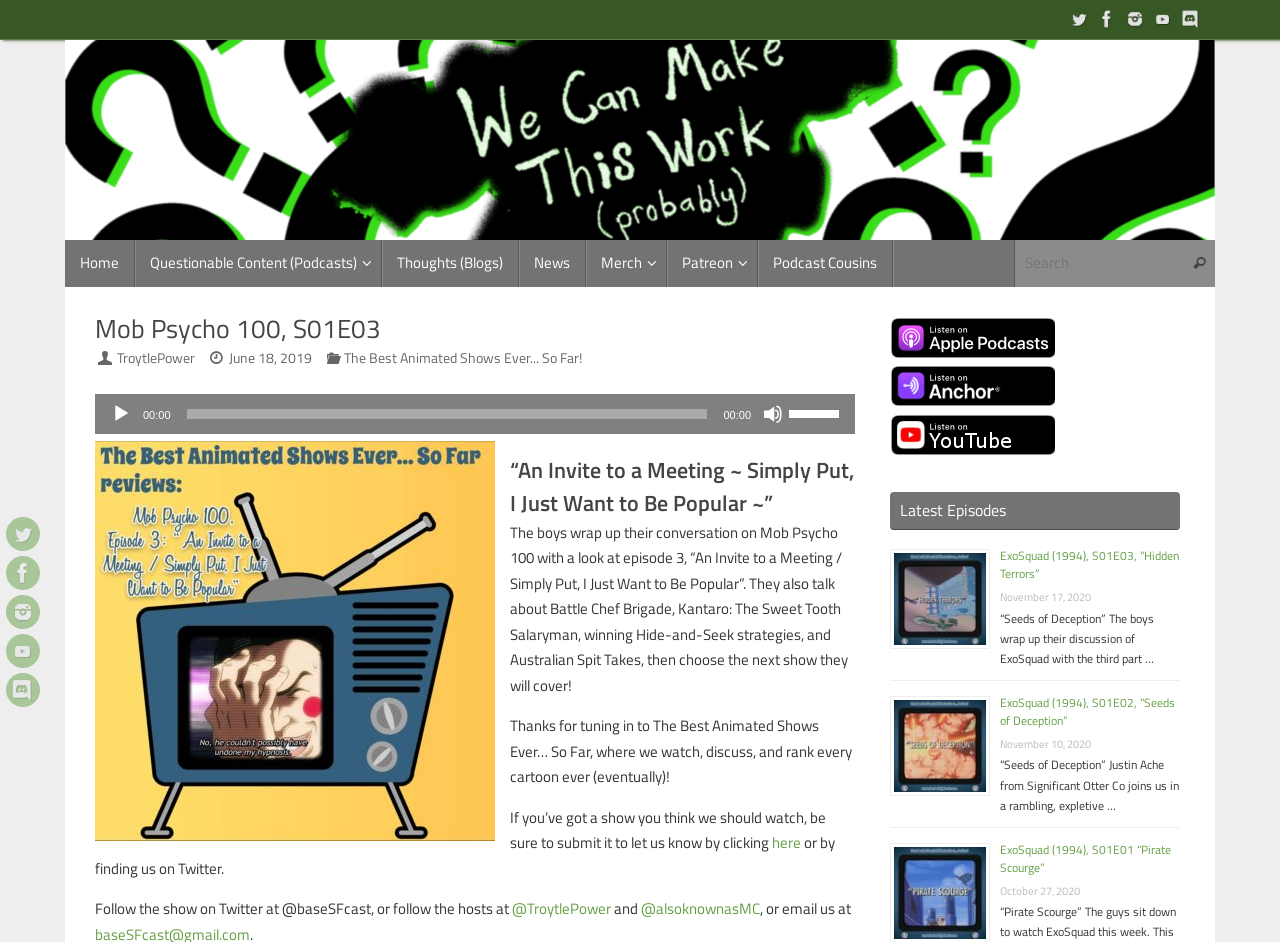Could you determine the bounding box coordinates of the clickable element to complete the instruction: "Click on the Twitter link"? Provide the coordinates as four float numbers between 0 and 1, i.e., [left, top, right, bottom].

[0.832, 0.005, 0.854, 0.035]